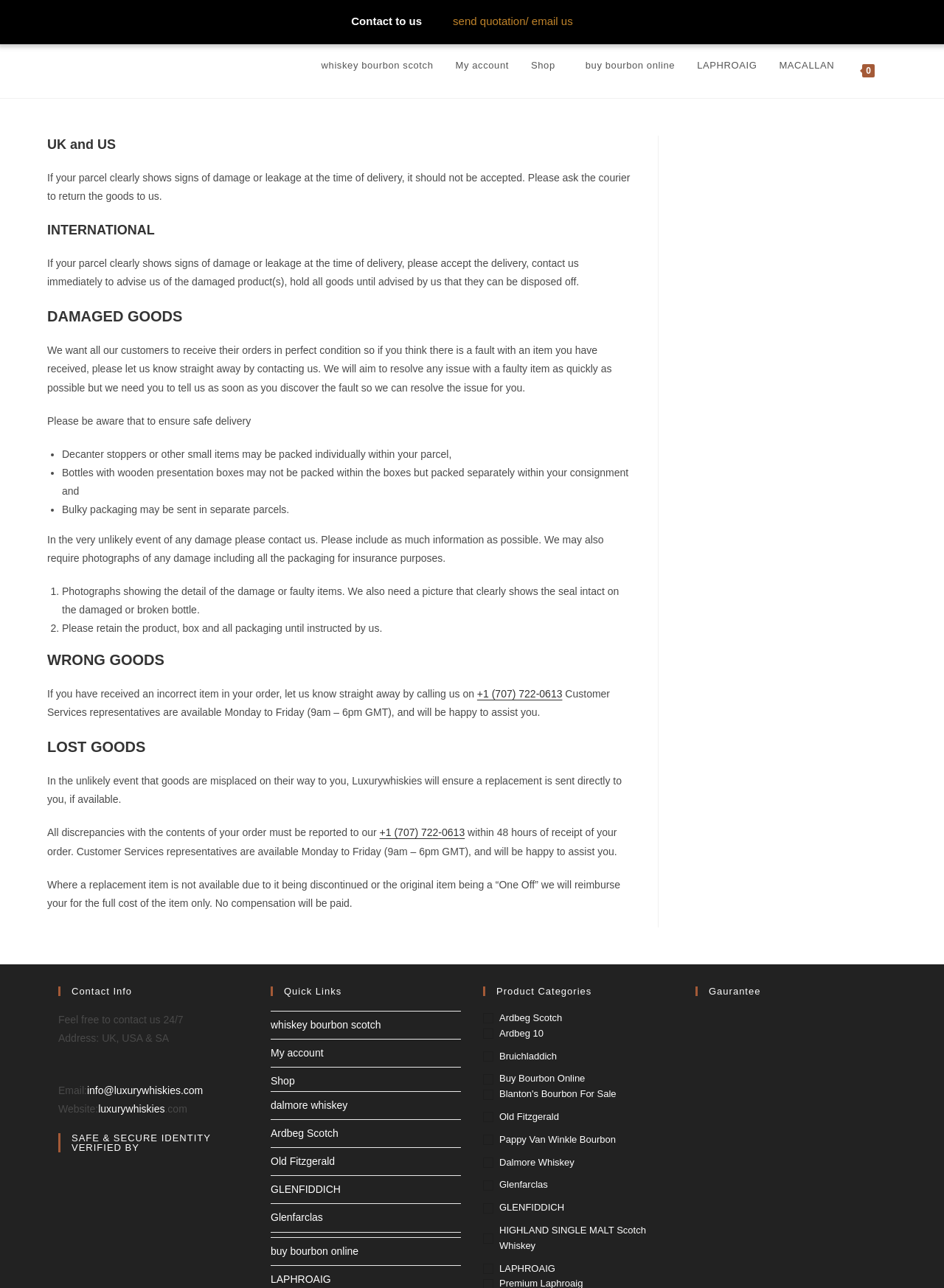Please locate the bounding box coordinates of the element's region that needs to be clicked to follow the instruction: "Click Email to send quotation". The bounding box coordinates should be provided as four float numbers between 0 and 1, i.e., [left, top, right, bottom].

[0.453, 0.011, 0.61, 0.021]